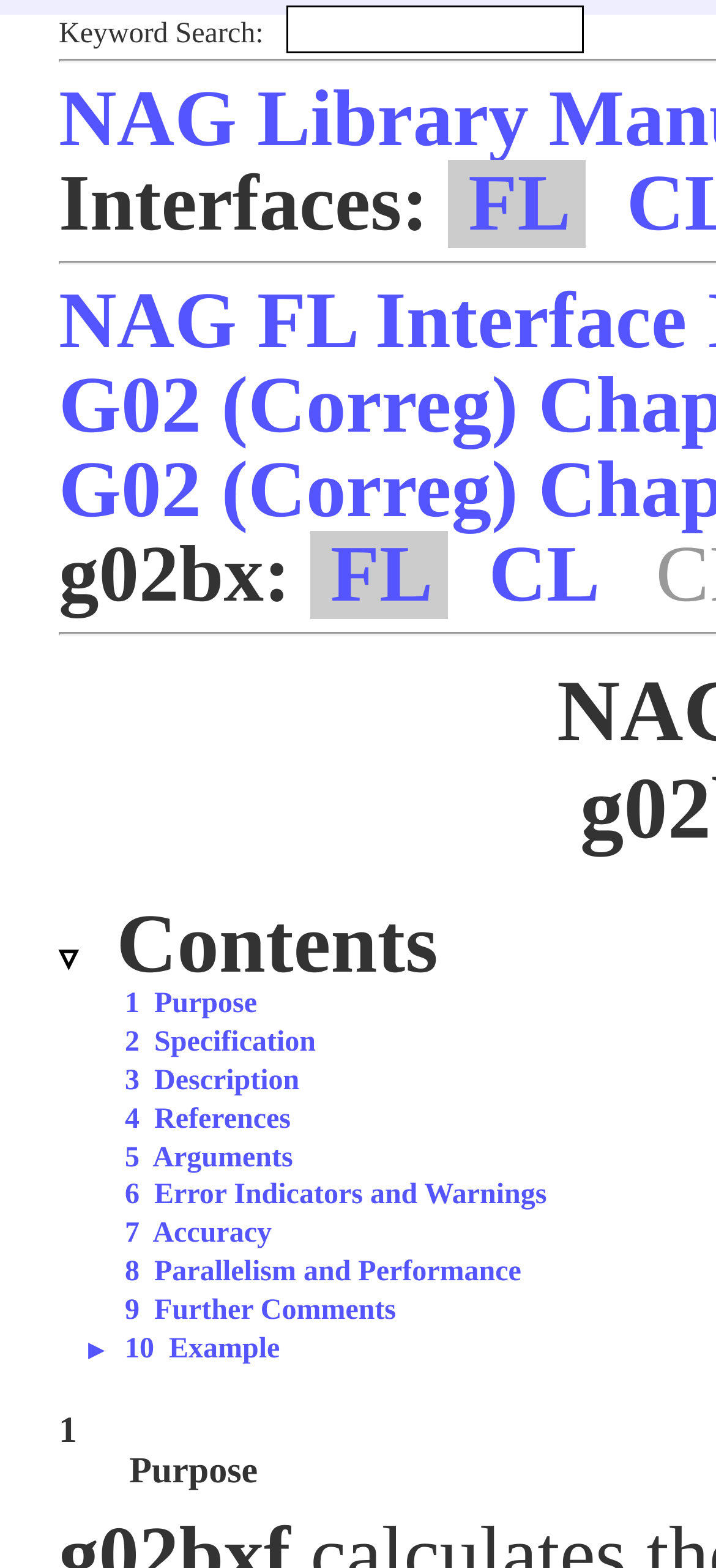Select the bounding box coordinates of the element I need to click to carry out the following instruction: "Search for a keyword".

[0.401, 0.005, 0.812, 0.026]